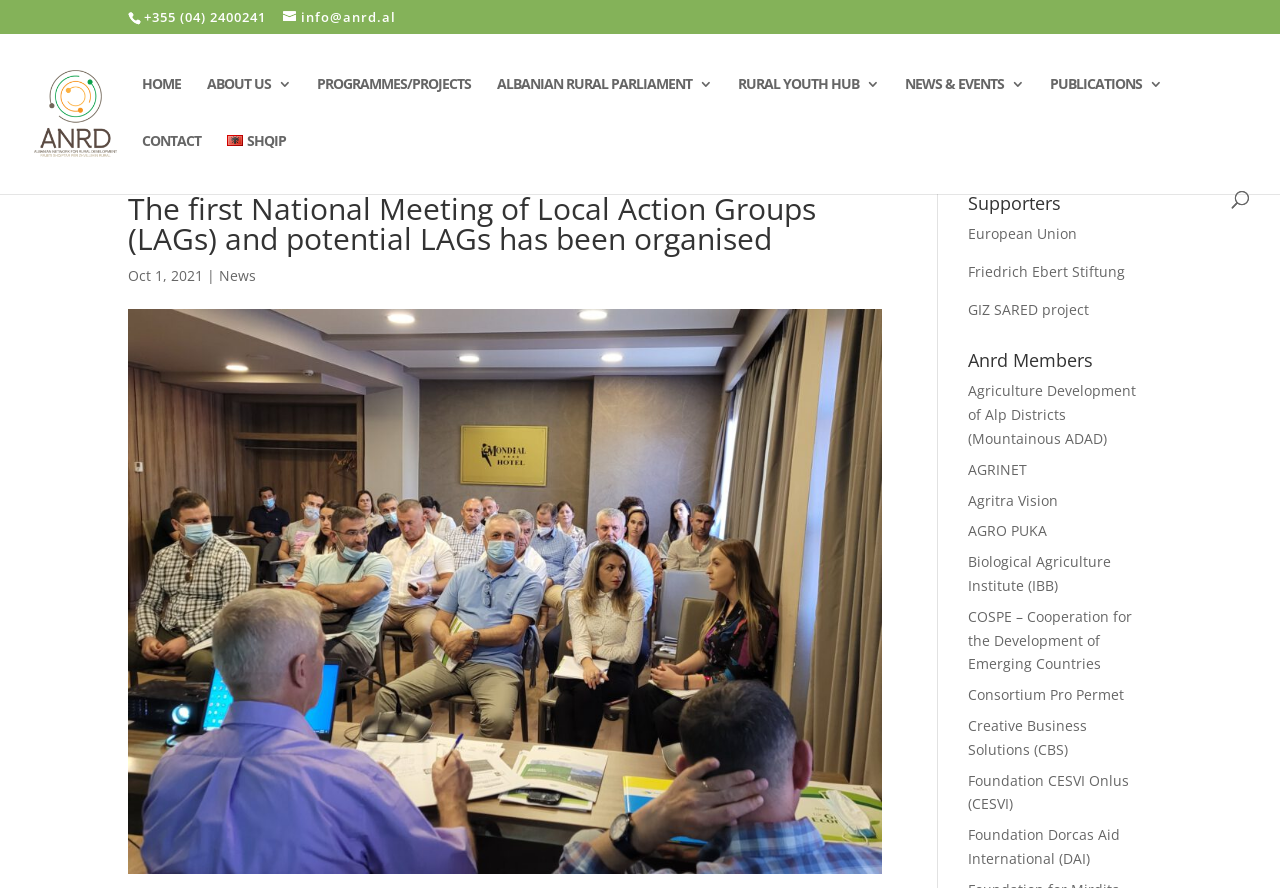Please specify the bounding box coordinates of the element that should be clicked to execute the given instruction: 'Search for something'. Ensure the coordinates are four float numbers between 0 and 1, expressed as [left, top, right, bottom].

[0.053, 0.037, 0.953, 0.039]